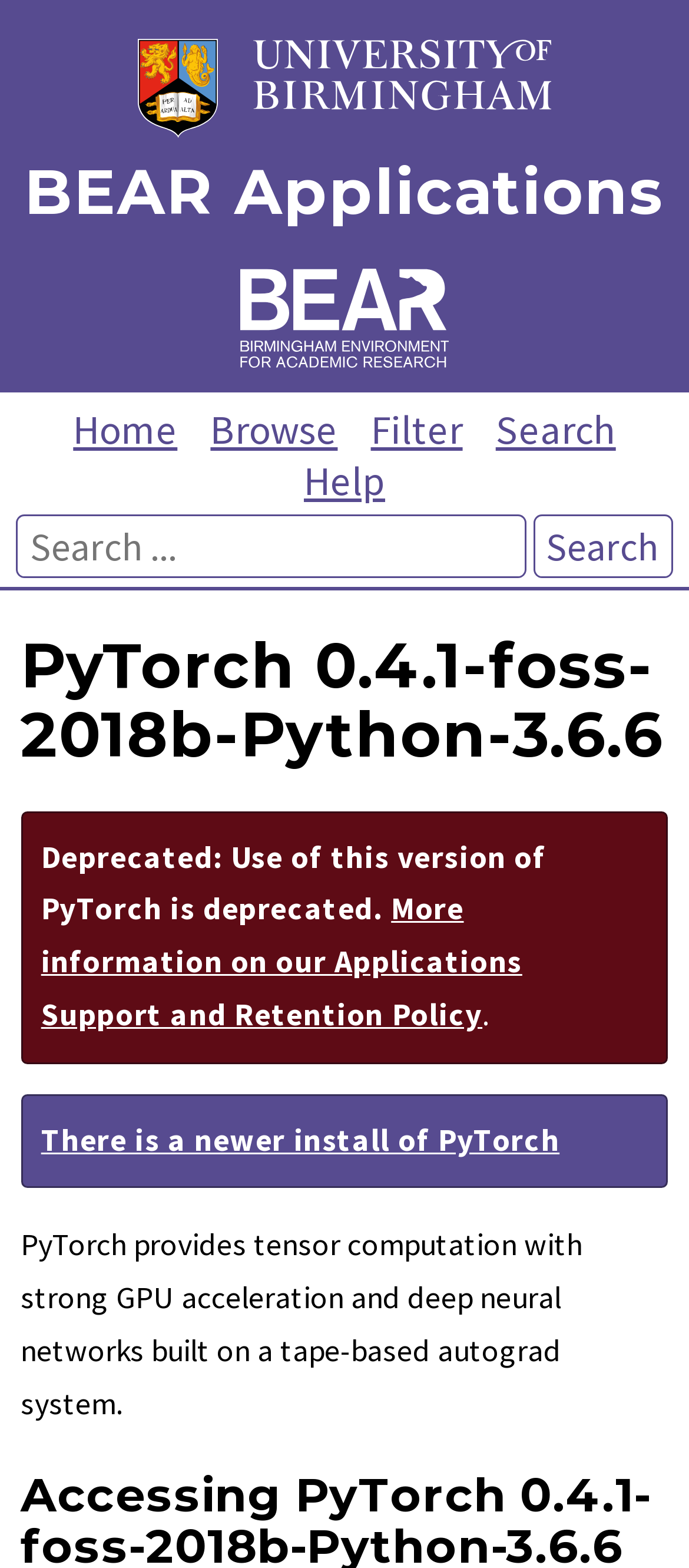Identify the bounding box coordinates of the element that should be clicked to fulfill this task: "Click on Nicki's profile". The coordinates should be provided as four float numbers between 0 and 1, i.e., [left, top, right, bottom].

None